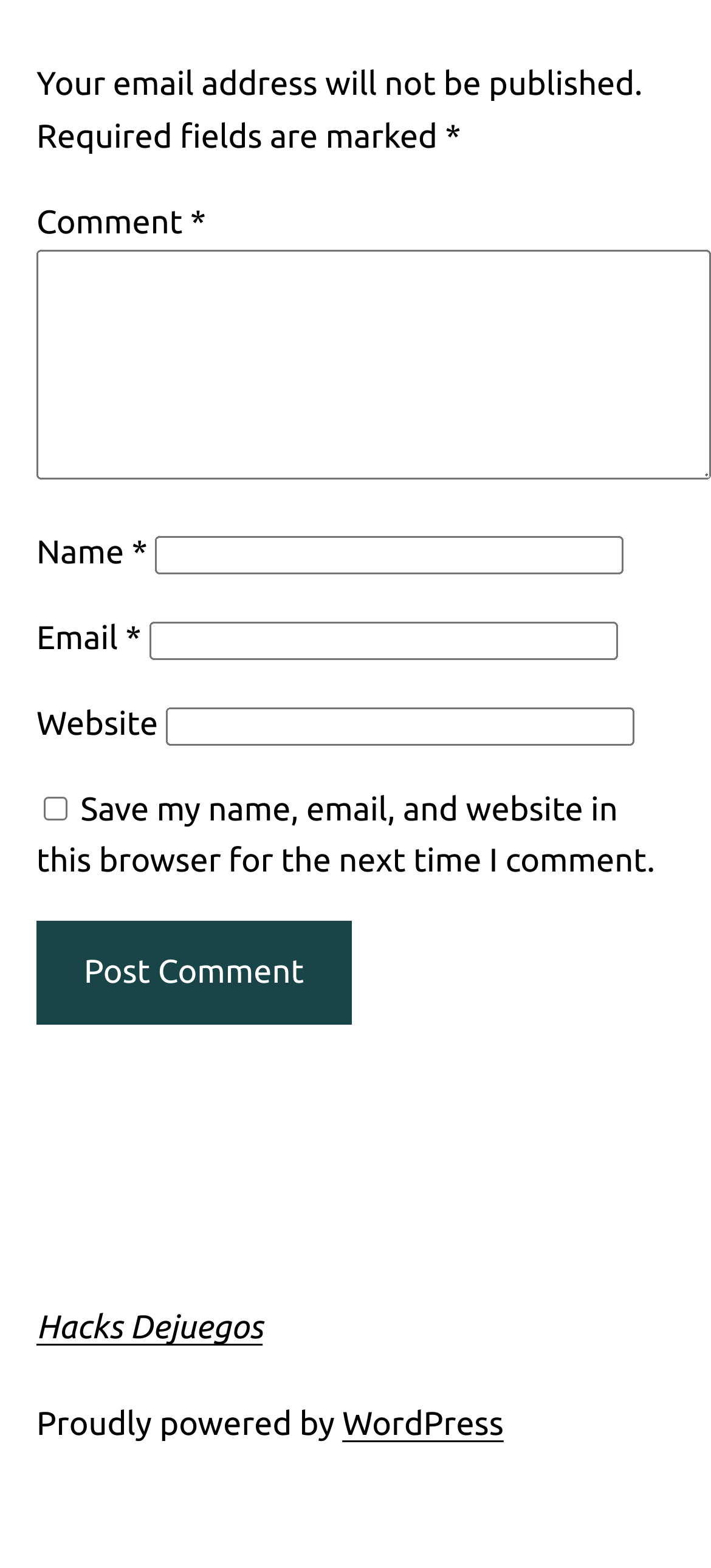Indicate the bounding box coordinates of the element that needs to be clicked to satisfy the following instruction: "Read interview questions". The coordinates should be four float numbers between 0 and 1, i.e., [left, top, right, bottom].

None